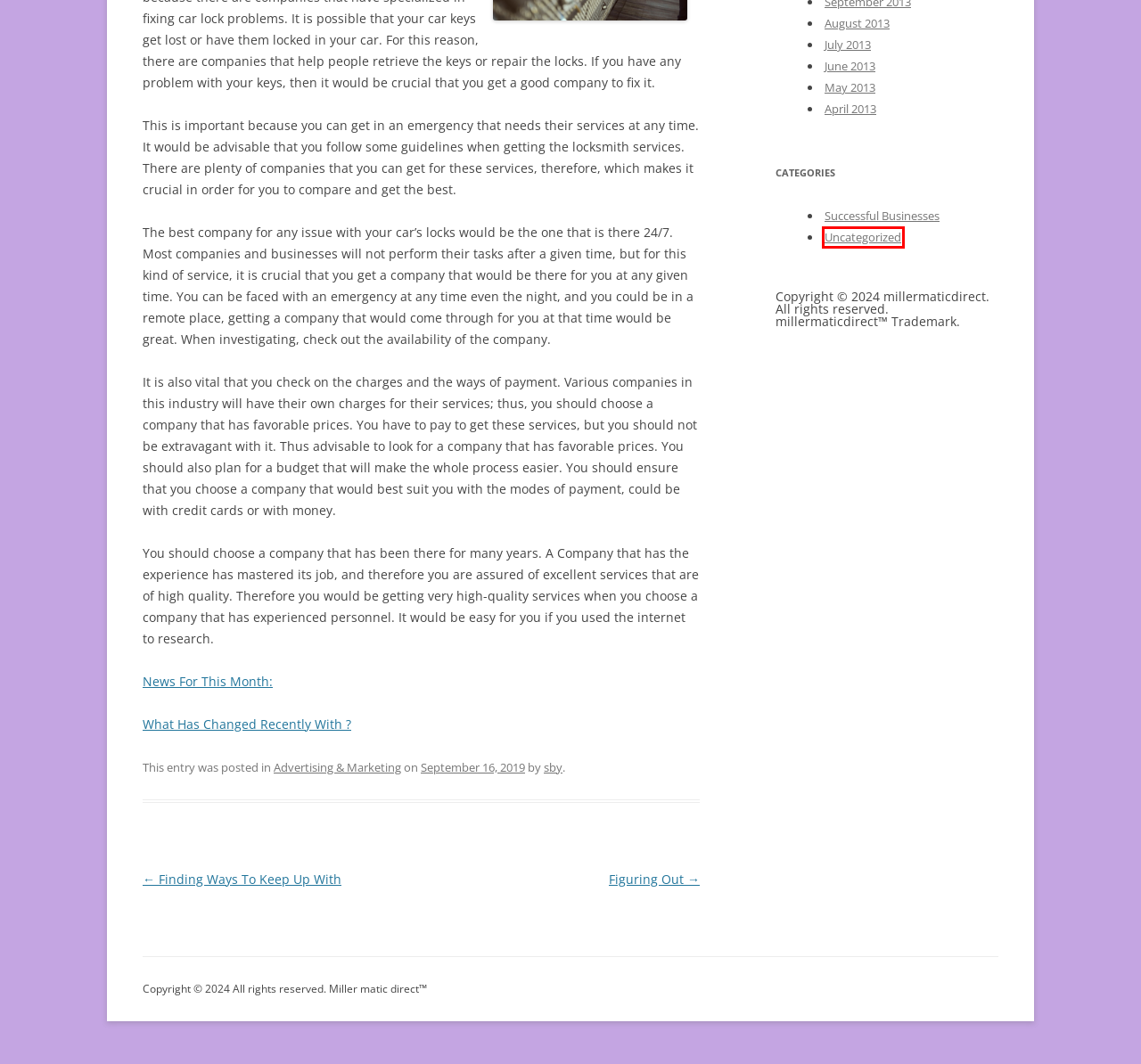Given a screenshot of a webpage with a red bounding box highlighting a UI element, choose the description that best corresponds to the new webpage after clicking the element within the red bounding box. Here are your options:
A. Successful Businesses | Miller matic direct
B. Finding Ways To Keep Up With | Miller matic direct
C. July | 2013 | Miller matic direct
D. Figuring Out | Miller matic direct
E. June | 2013 | Miller matic direct
F. May | 2013 | Miller matic direct
G. Uncategorized | Miller matic direct
H. August | 2013 | Miller matic direct

G